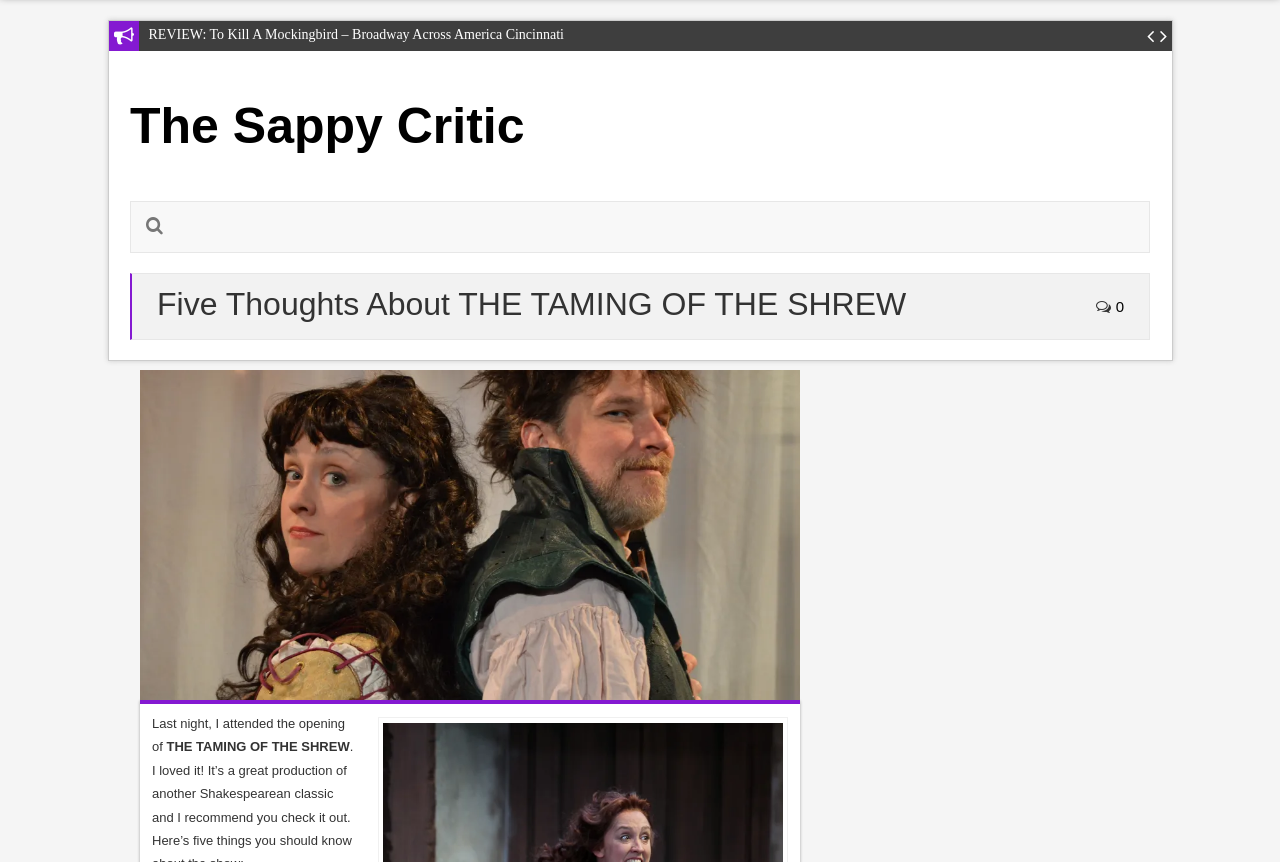Locate and generate the text content of the webpage's heading.

Five Thoughts About THE TAMING OF THE SHREW